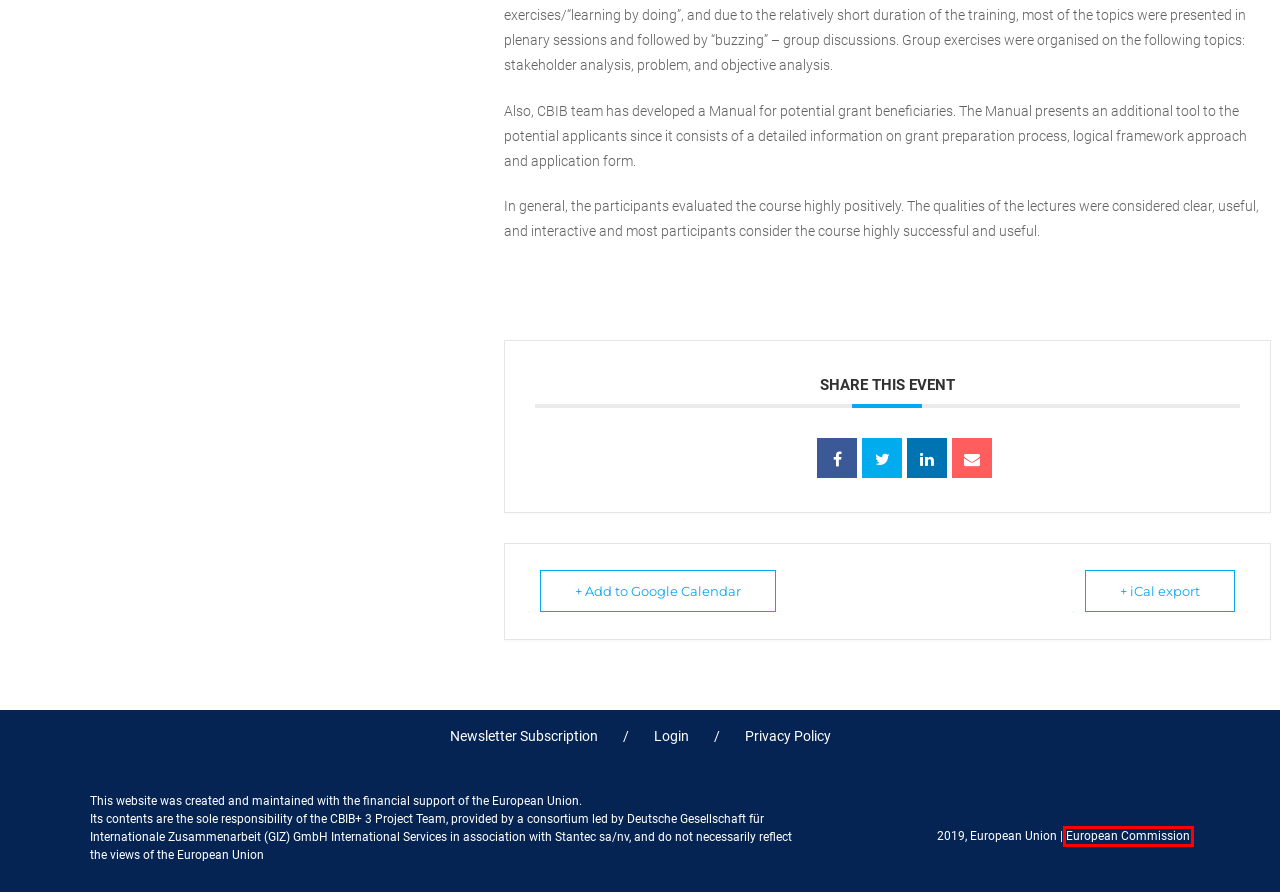You are given a screenshot of a webpage with a red rectangle bounding box around an element. Choose the best webpage description that matches the page after clicking the element in the bounding box. Here are the candidates:
A. Privacy Policy - Cross-border Institution Building
B. Log In ‹ Cross-border Institution Building — WordPress
C. Newsletter Subscription - Cross-border Institution Building
D. CBIB+ - Cross-border Institution Building
E. Programmes - Cross-border Institution Building
F. Beneficiaries - Cross-border Institution Building
G. European Commission, official website - European Commission
H. Language selection | European Union

G